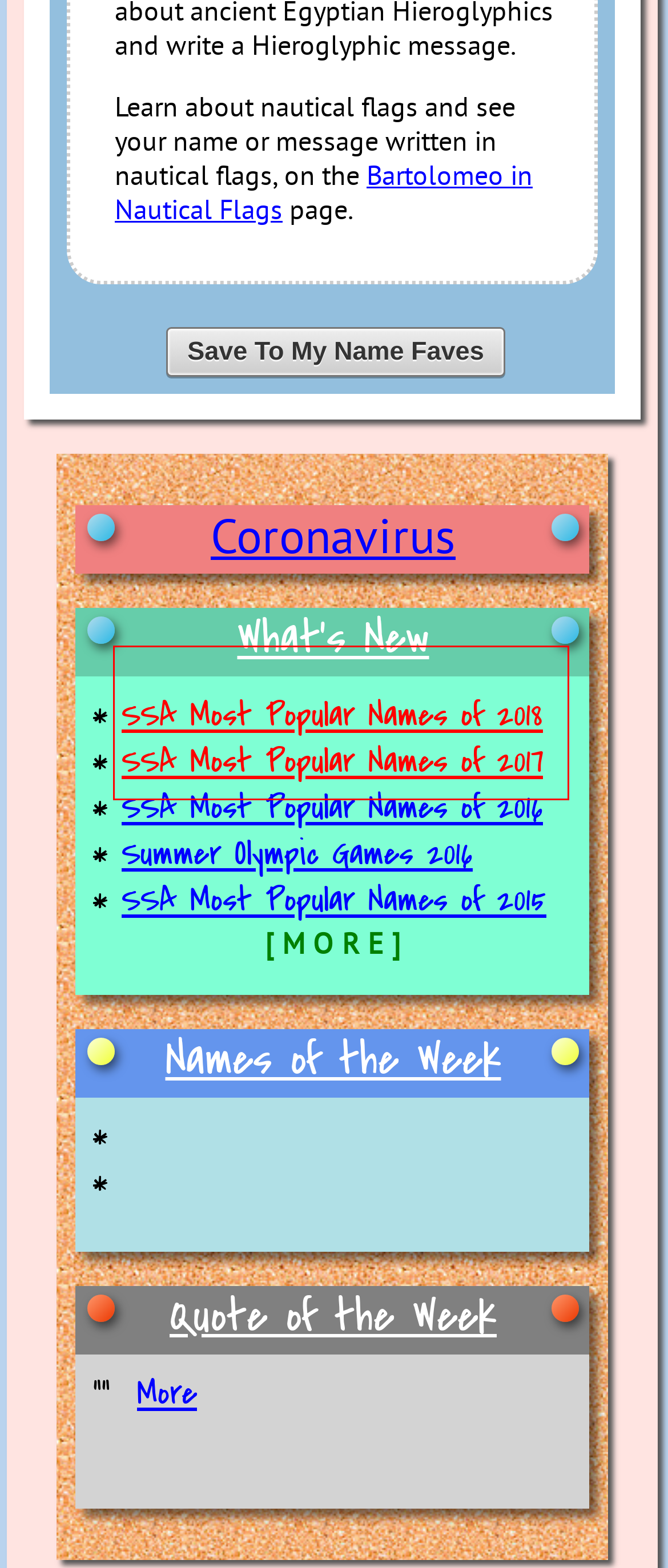The screenshot provided shows a webpage with a red bounding box. Apply OCR to the text within this red bounding box and provide the extracted content.

Learn about nautical flags and see your name or message written in nautical flags, on the Bartolomeo in Nautical Flags page.